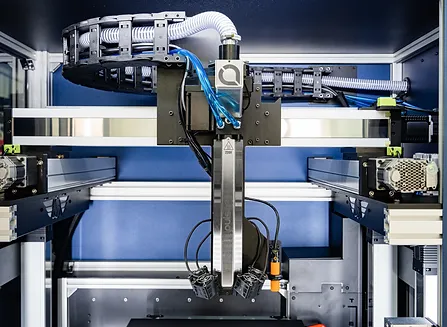What is the purpose of the pneumatic tubes and control cables?
Provide a detailed answer to the question, using the image to inform your response.

The caption describes the central mechanism as being supported by a robust frame, with meticulously arranged components including pneumatic tubes and control cables, which suggests that these components are essential for ensuring the system's optimal performance.